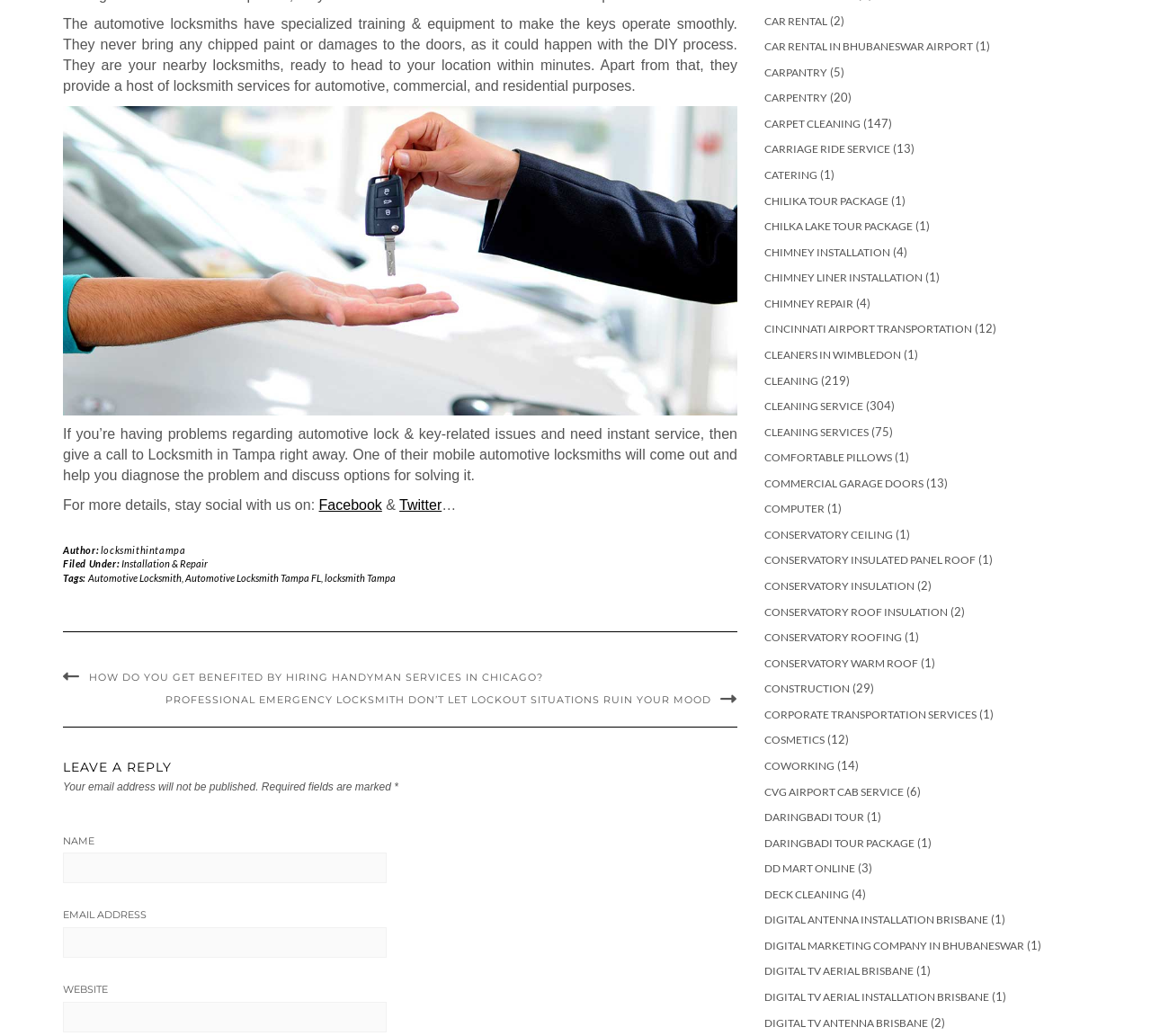What is the topic of the article?
From the image, provide a succinct answer in one word or a short phrase.

Automotive Locksmith